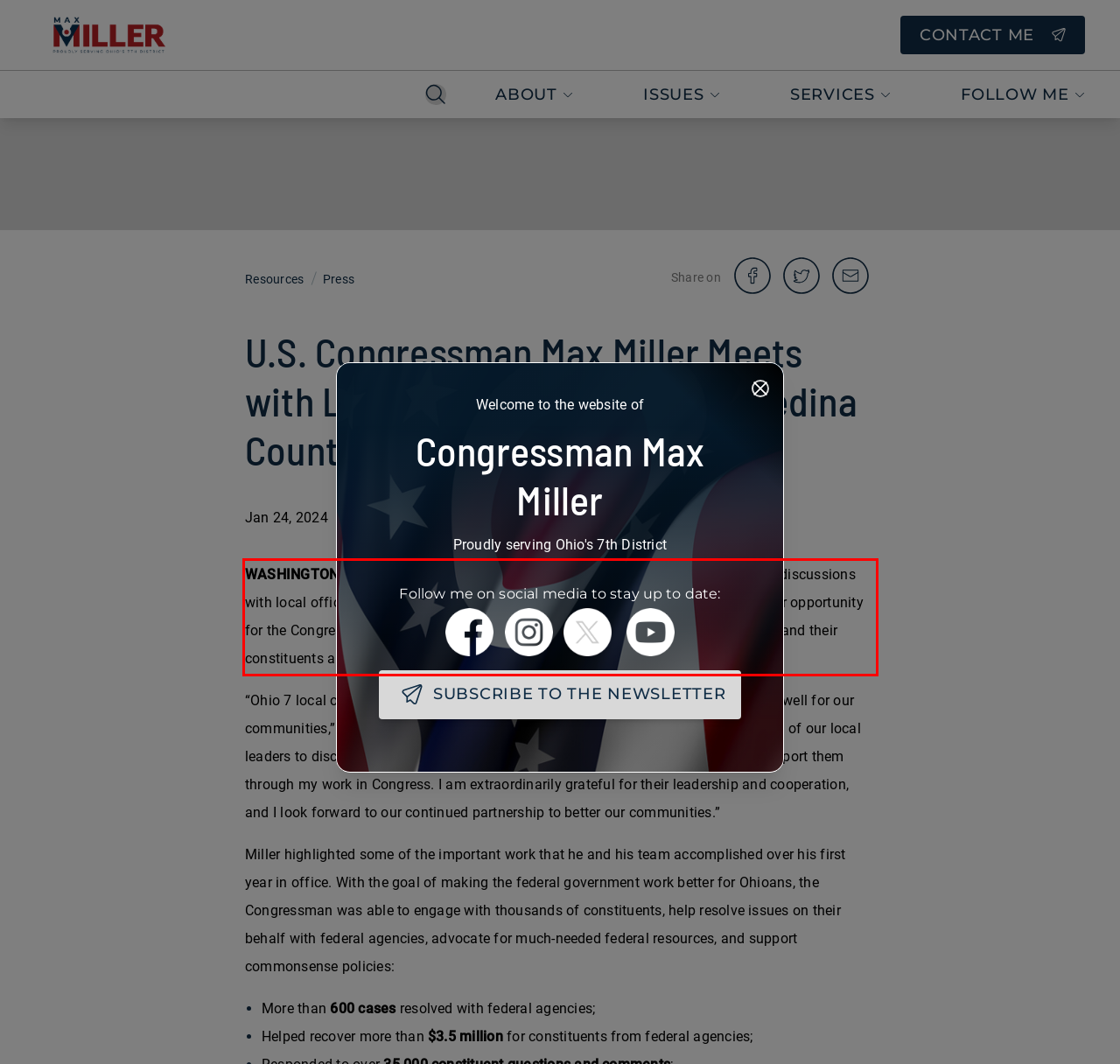Given a webpage screenshot, identify the text inside the red bounding box using OCR and extract it.

WASHINGTON D.C. – U.S. Congressman Max Miller (OH-07) hosted two roundtable discussions with local officials in Wayne and Medina Counties. The roundtables provided another opportunity for the Congressman to hear from local officials on pressing issues impacting them and their constituents and to share an update on his work in Congress.